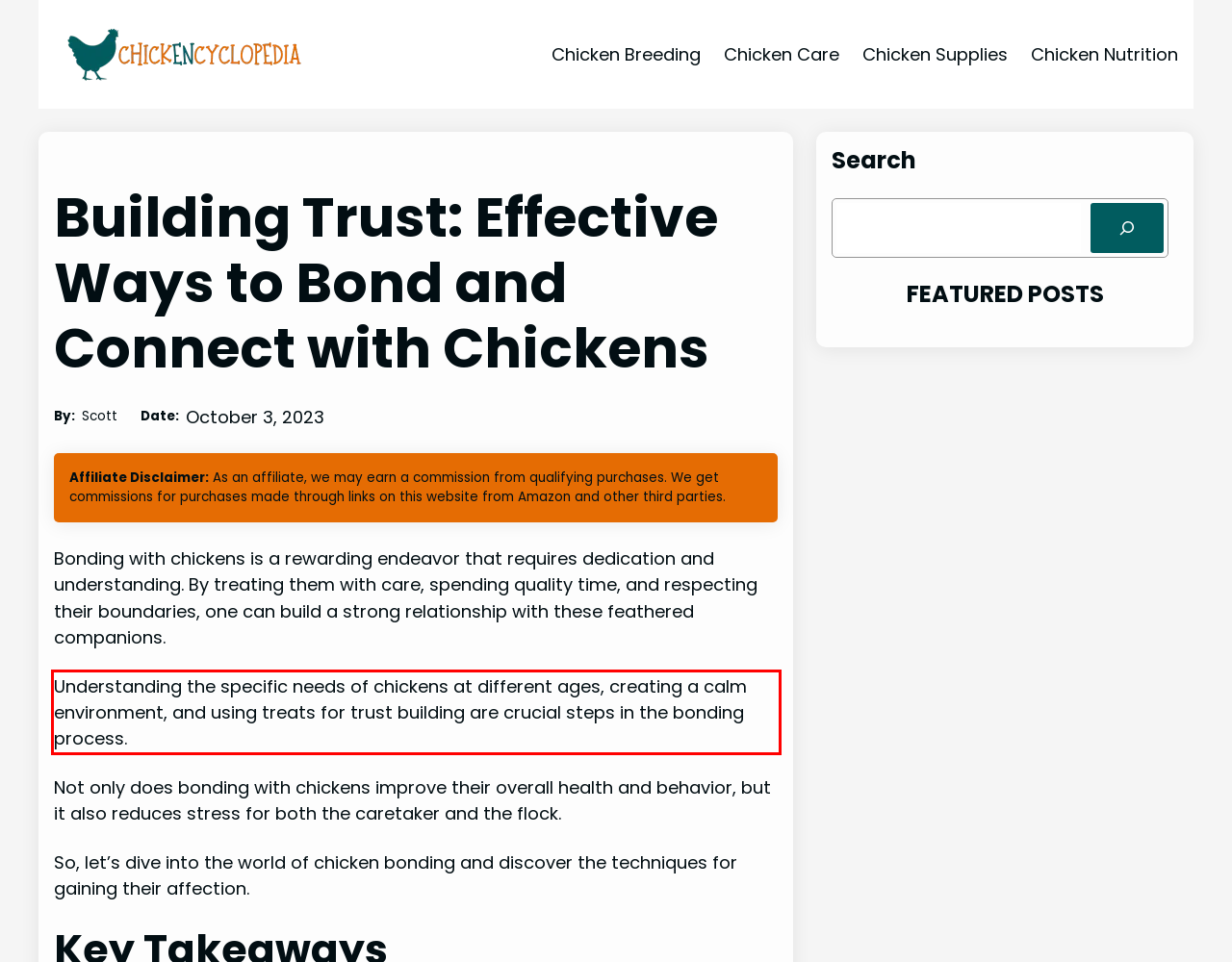Please analyze the provided webpage screenshot and perform OCR to extract the text content from the red rectangle bounding box.

Understanding the specific needs of chickens at different ages, creating a calm environment, and using treats for trust building are crucial steps in the bonding process.